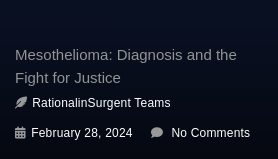Utilize the details in the image to thoroughly answer the following question: When was the article published?

The publication date is explicitly mentioned below the title, stating that the article was published on February 28, 2024, which suggests its recent relevance and timeliness.